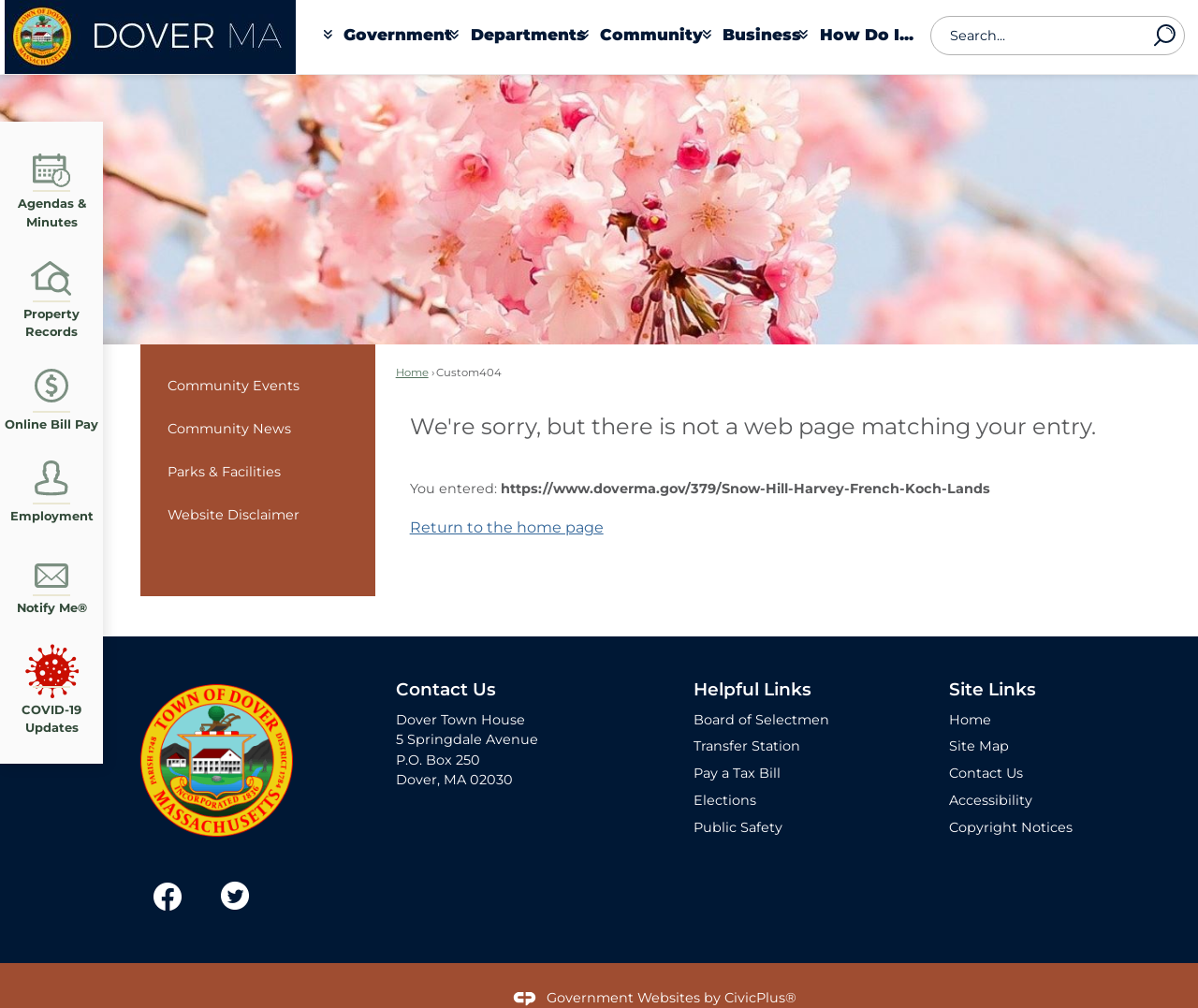Please identify the bounding box coordinates of the element I should click to complete this instruction: 'View agendas and minutes'. The coordinates should be given as four float numbers between 0 and 1, like this: [left, top, right, bottom].

[0.0, 0.147, 0.086, 0.23]